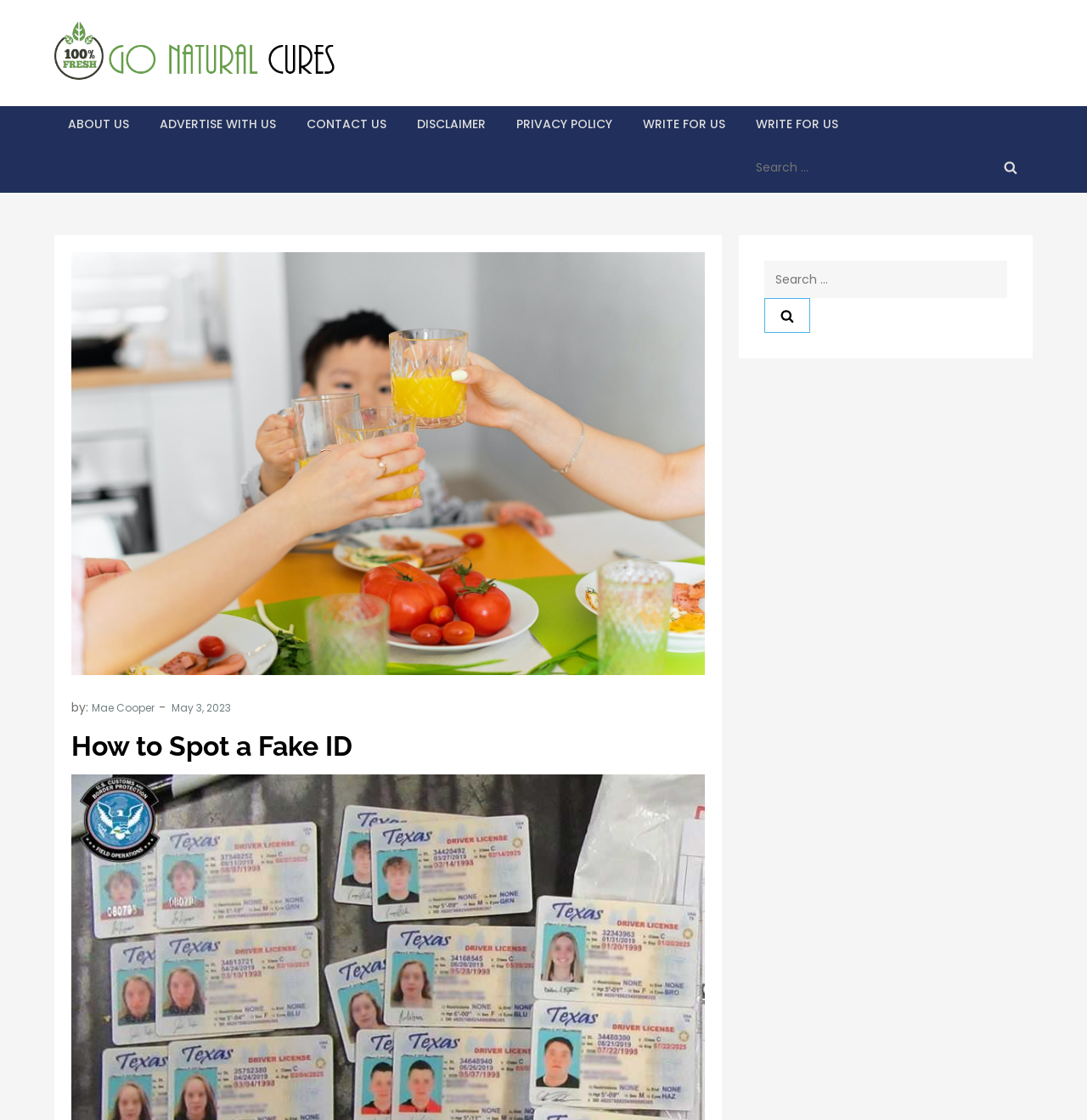Identify and provide the text content of the webpage's primary headline.

How to Spot a Fake ID